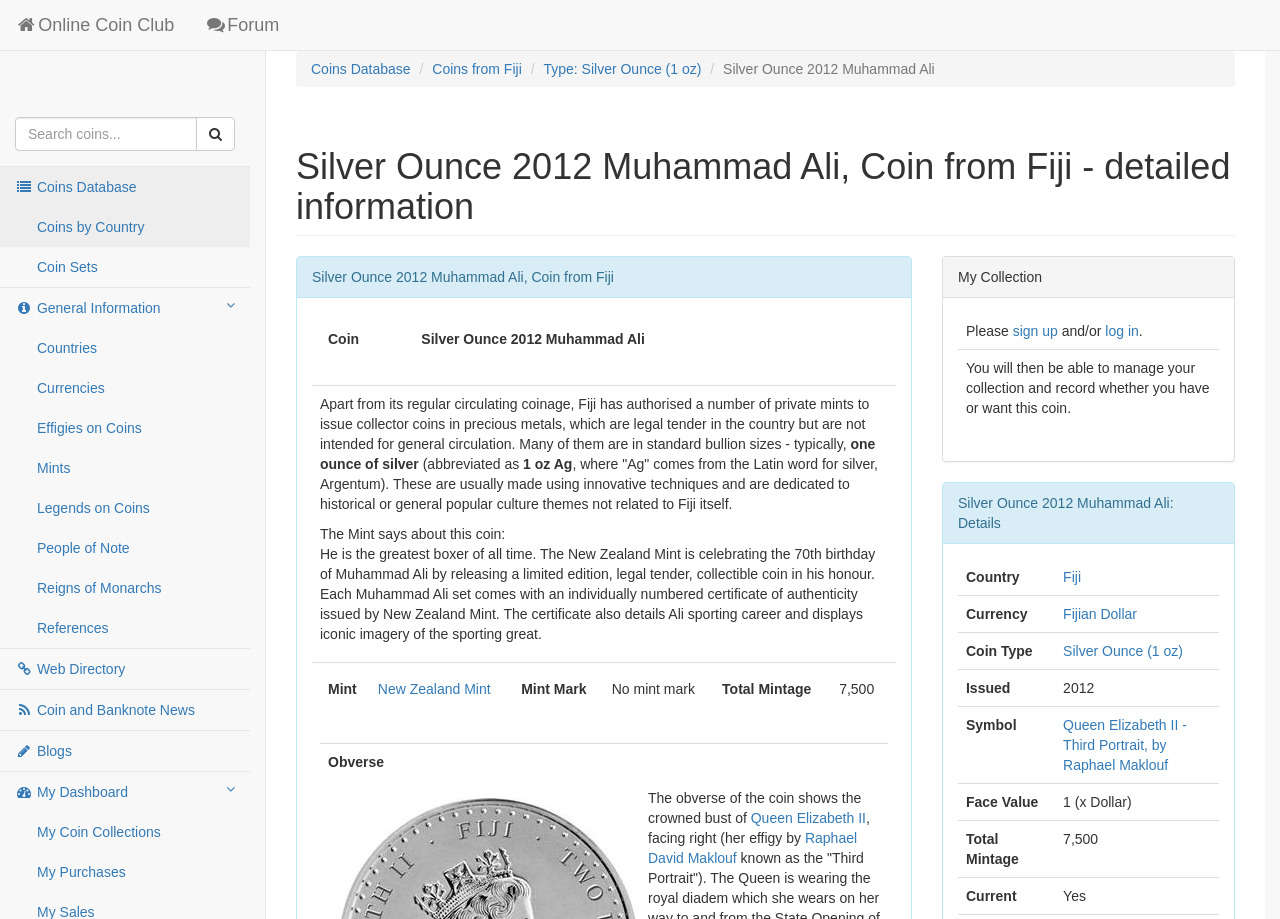Find the bounding box of the element with the following description: "References". The coordinates must be four float numbers between 0 and 1, formatted as [left, top, right, bottom].

[0.0, 0.662, 0.195, 0.705]